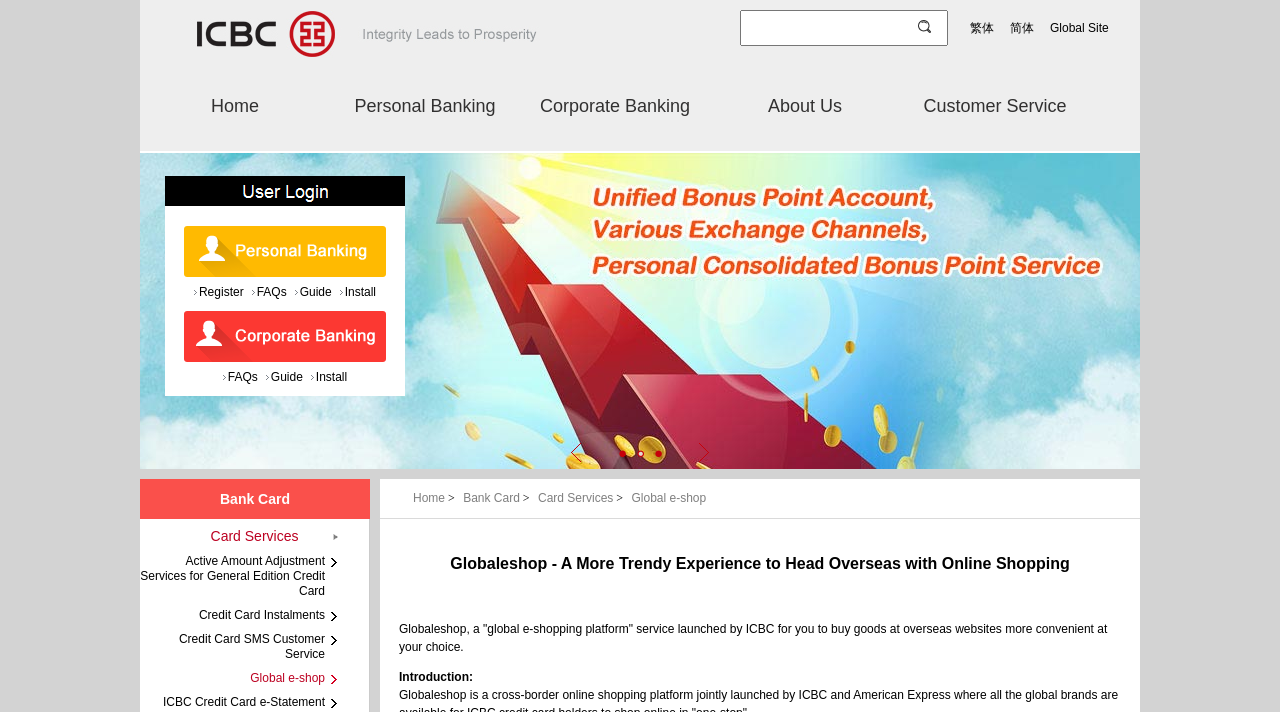Identify the bounding box for the UI element described as: "parent_node: 繁体 name="KeyWord"". Ensure the coordinates are four float numbers between 0 and 1, formatted as [left, top, right, bottom].

[0.578, 0.014, 0.741, 0.065]